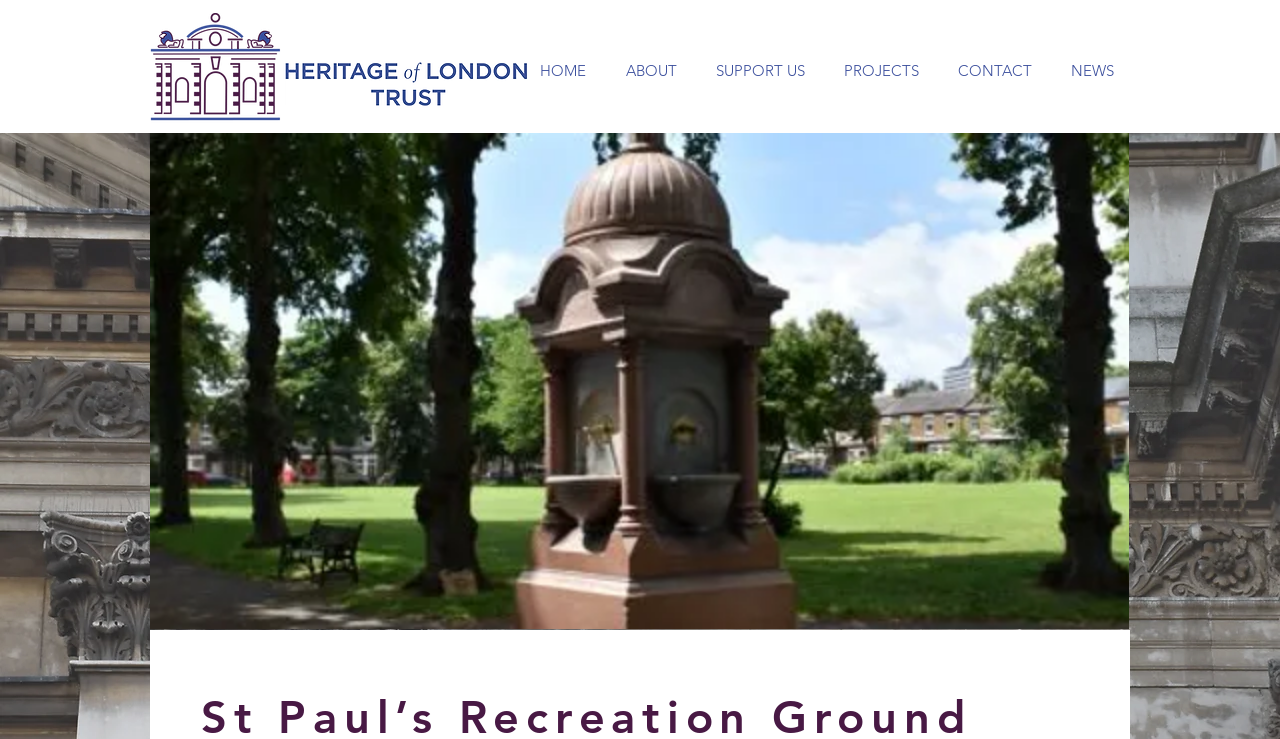What is the name of the image below the navigation links?
Please interpret the details in the image and answer the question thoroughly.

The image below the navigation links is 'St Paul's Rec Fountain.JPG', which has a bounding box of [0.117, 0.18, 0.882, 0.851].